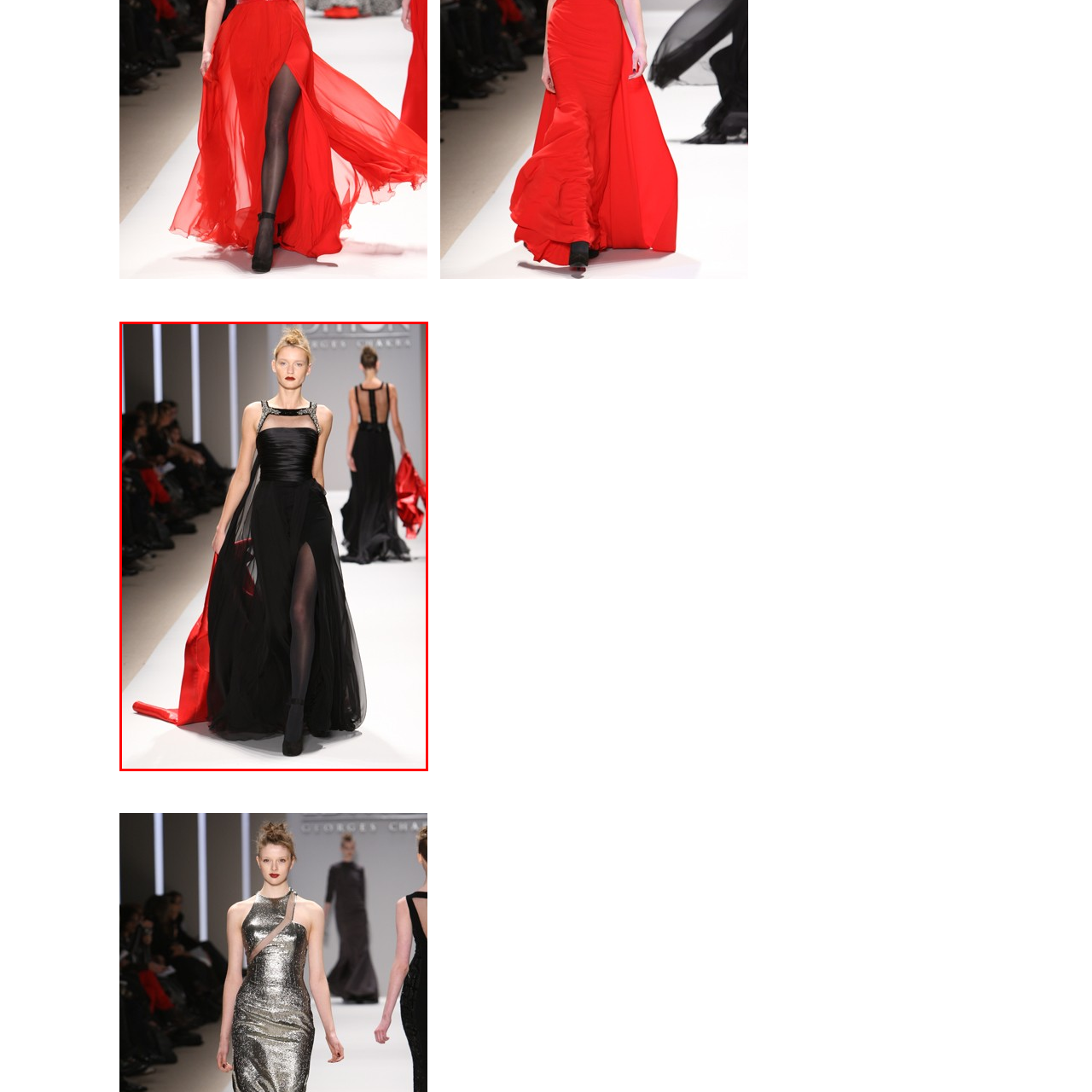Focus on the image confined within the red boundary and provide a single word or phrase in response to the question:
What is the purpose of the red fabric?

To add contrast